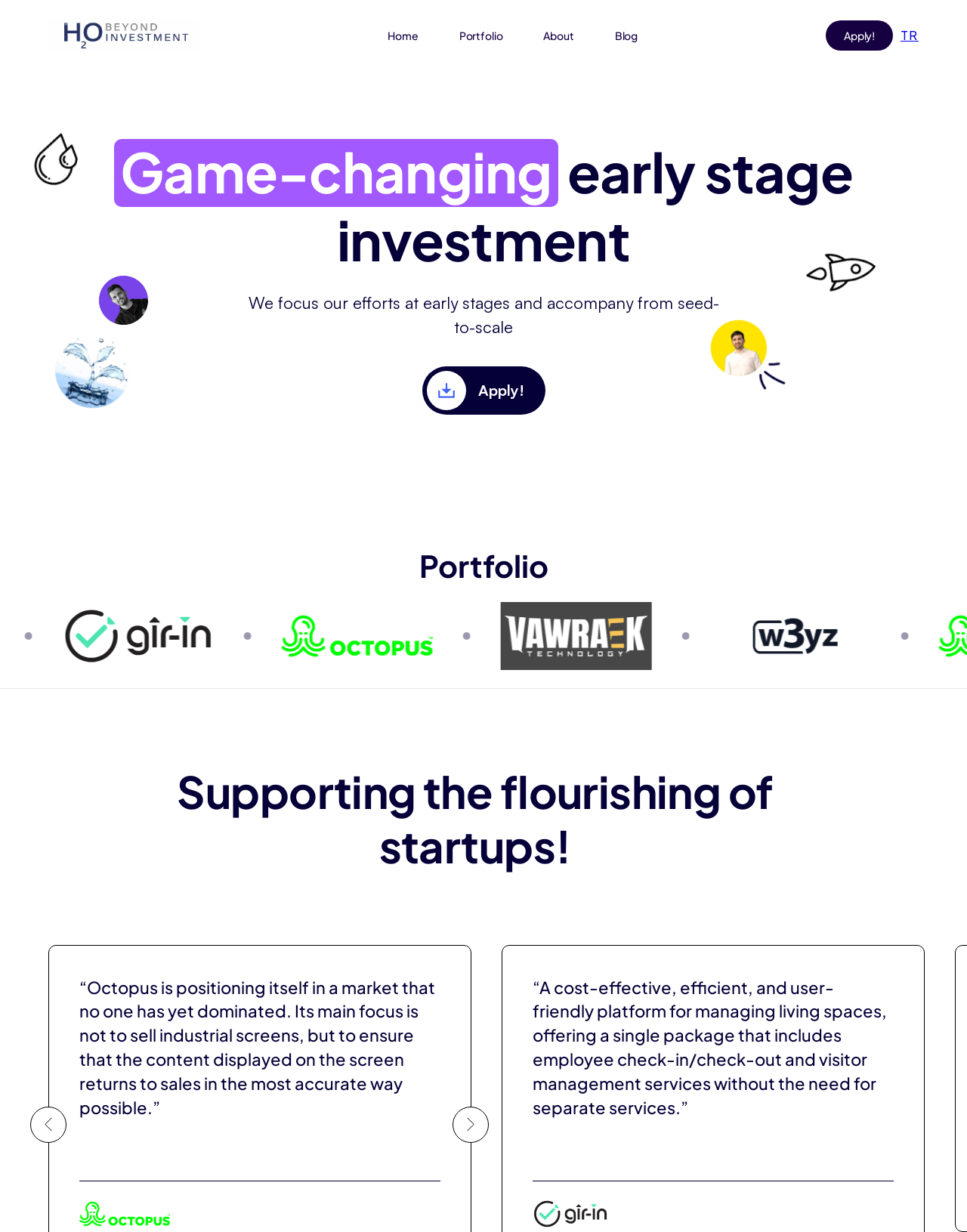What is the theme of the webpage?
Answer the question based on the image using a single word or a brief phrase.

Investment and startups